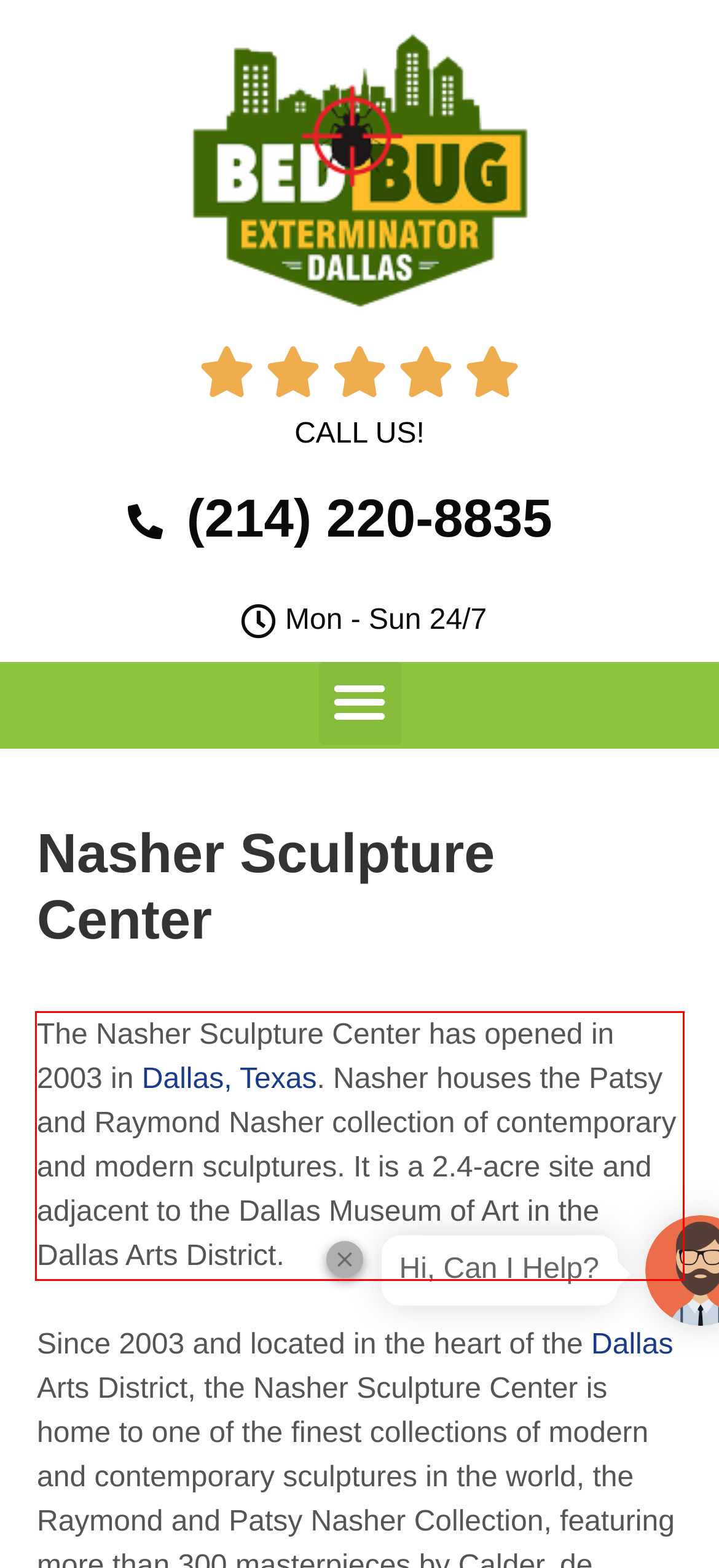Please identify and extract the text from the UI element that is surrounded by a red bounding box in the provided webpage screenshot.

The Nasher Sculpture Center has opened in 2003 in Dallas, Texas. Nasher houses the Patsy and Raymond Nasher collection of contemporary and modern sculptures. It is a 2.4-acre site and adjacent to the Dallas Museum of Art in the Dallas Arts District.